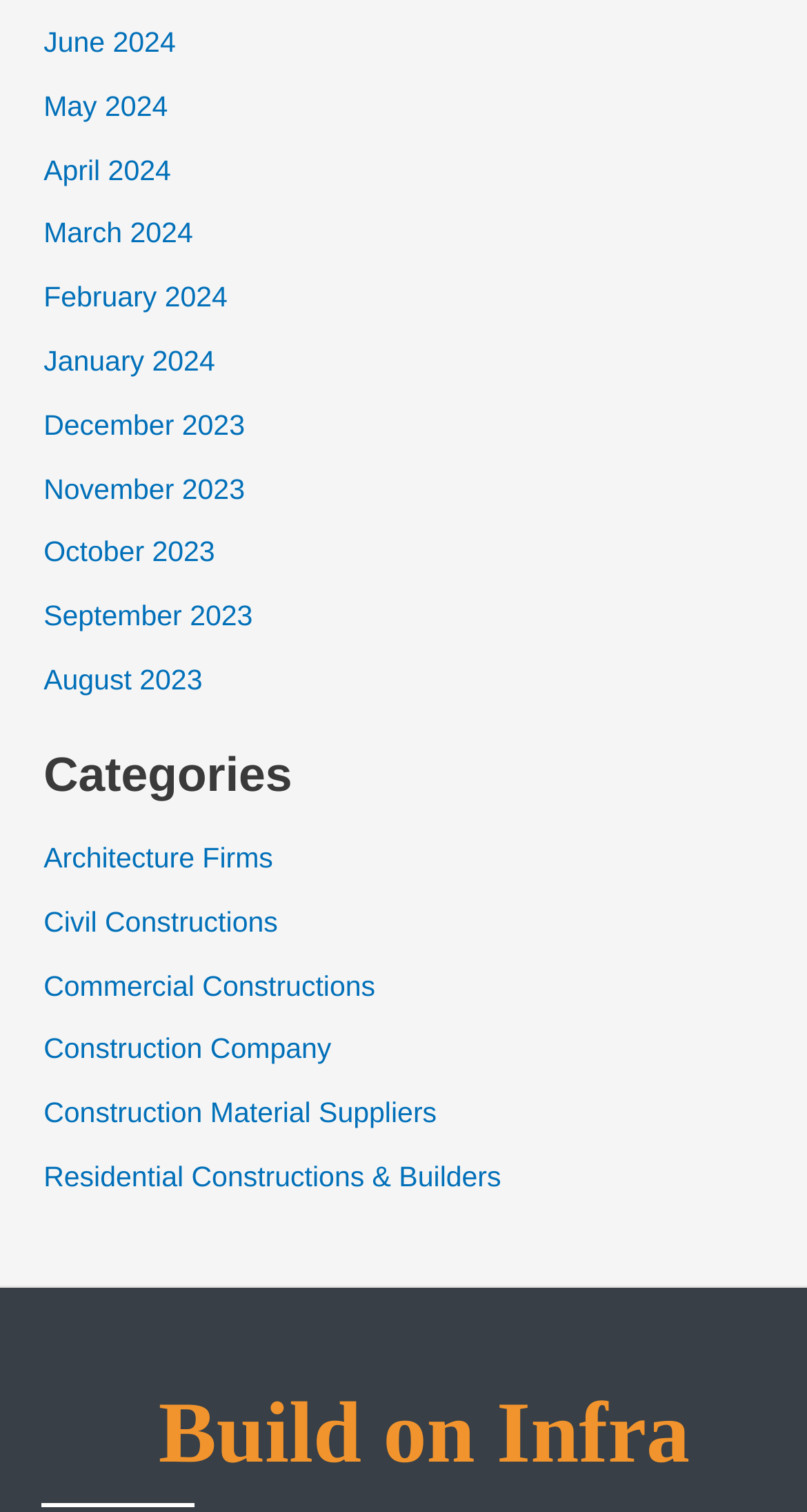Please provide a short answer using a single word or phrase for the question:
How many construction-related categories are listed?

6